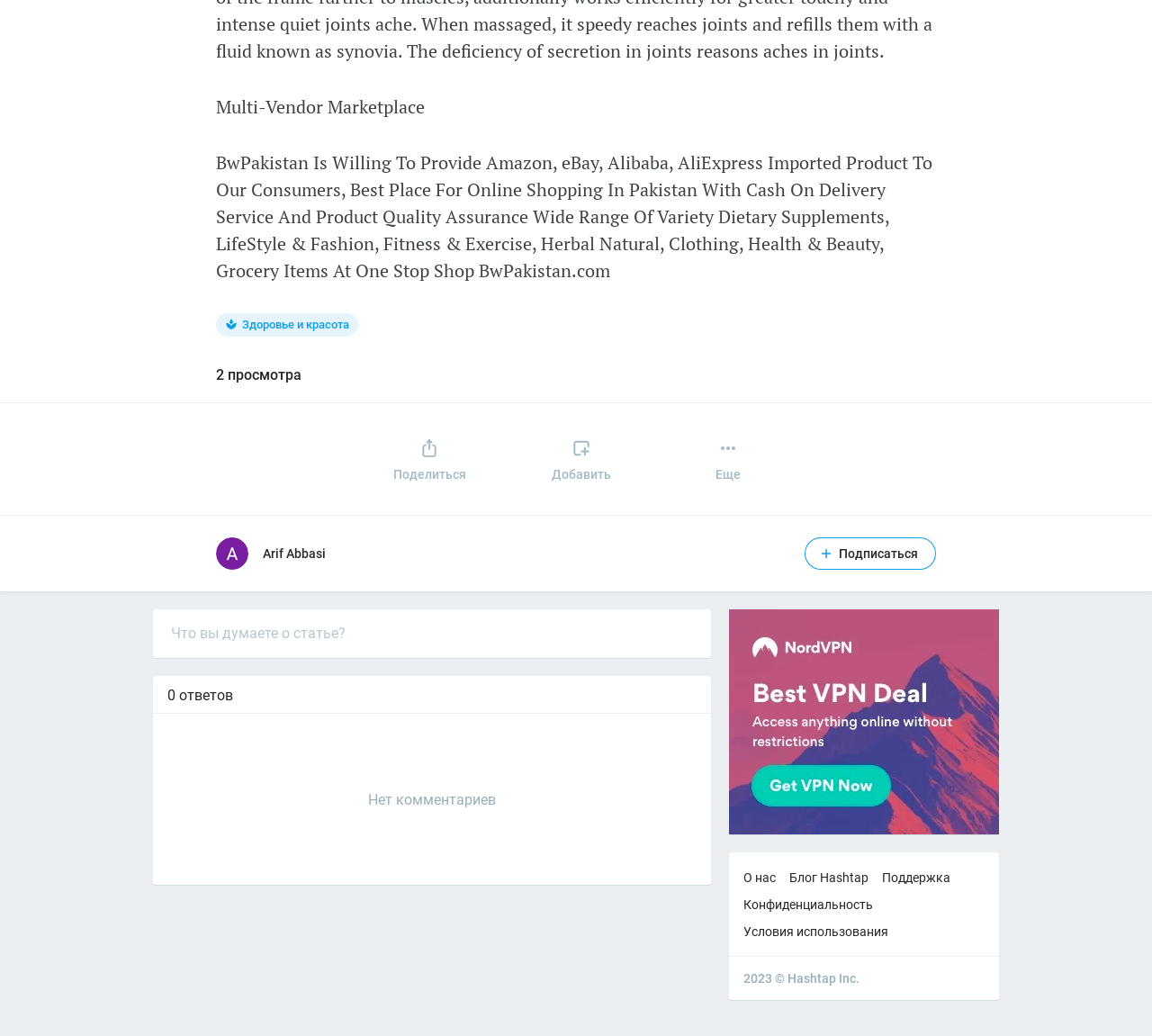How many views does the article have?
Look at the image and answer the question with a single word or phrase.

2